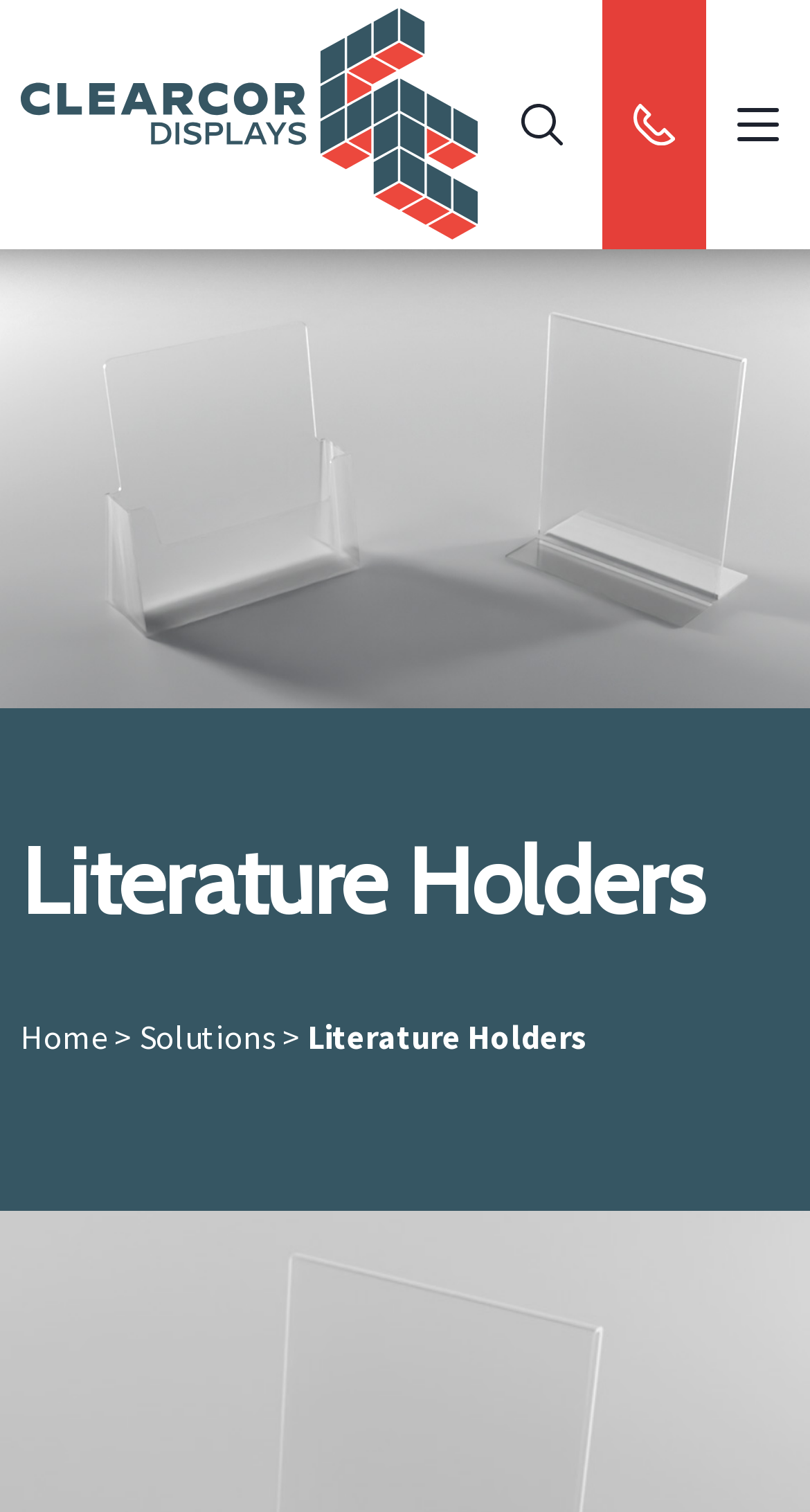Given the description of the UI element: "Phone Icon 800-948-0044", predict the bounding box coordinates in the form of [left, top, right, bottom], with each value being a float between 0 and 1.

[0.744, 0.0, 0.872, 0.165]